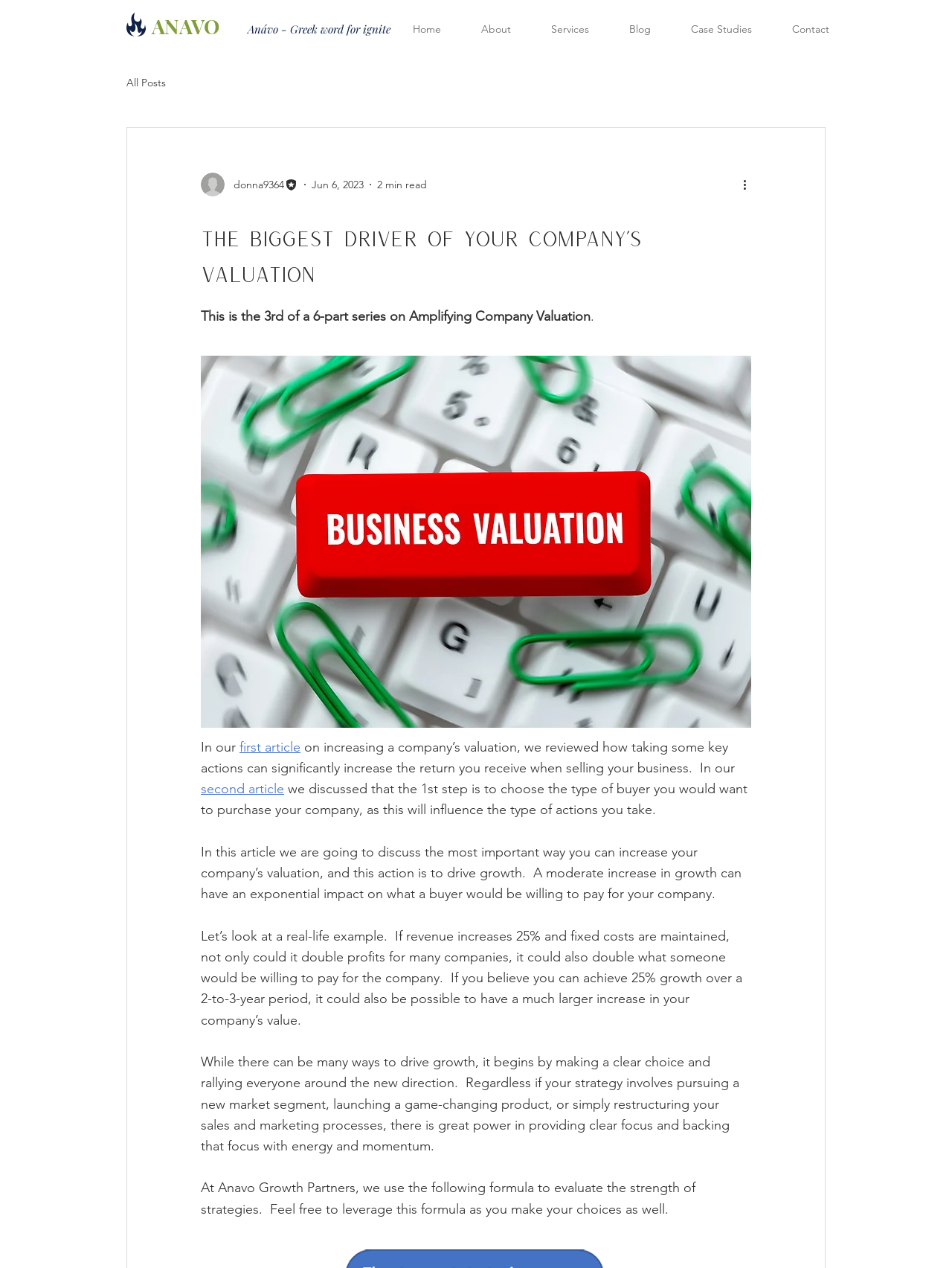Please identify the bounding box coordinates of the clickable element to fulfill the following instruction: "Click the 'All Posts' link". The coordinates should be four float numbers between 0 and 1, i.e., [left, top, right, bottom].

[0.133, 0.06, 0.174, 0.07]